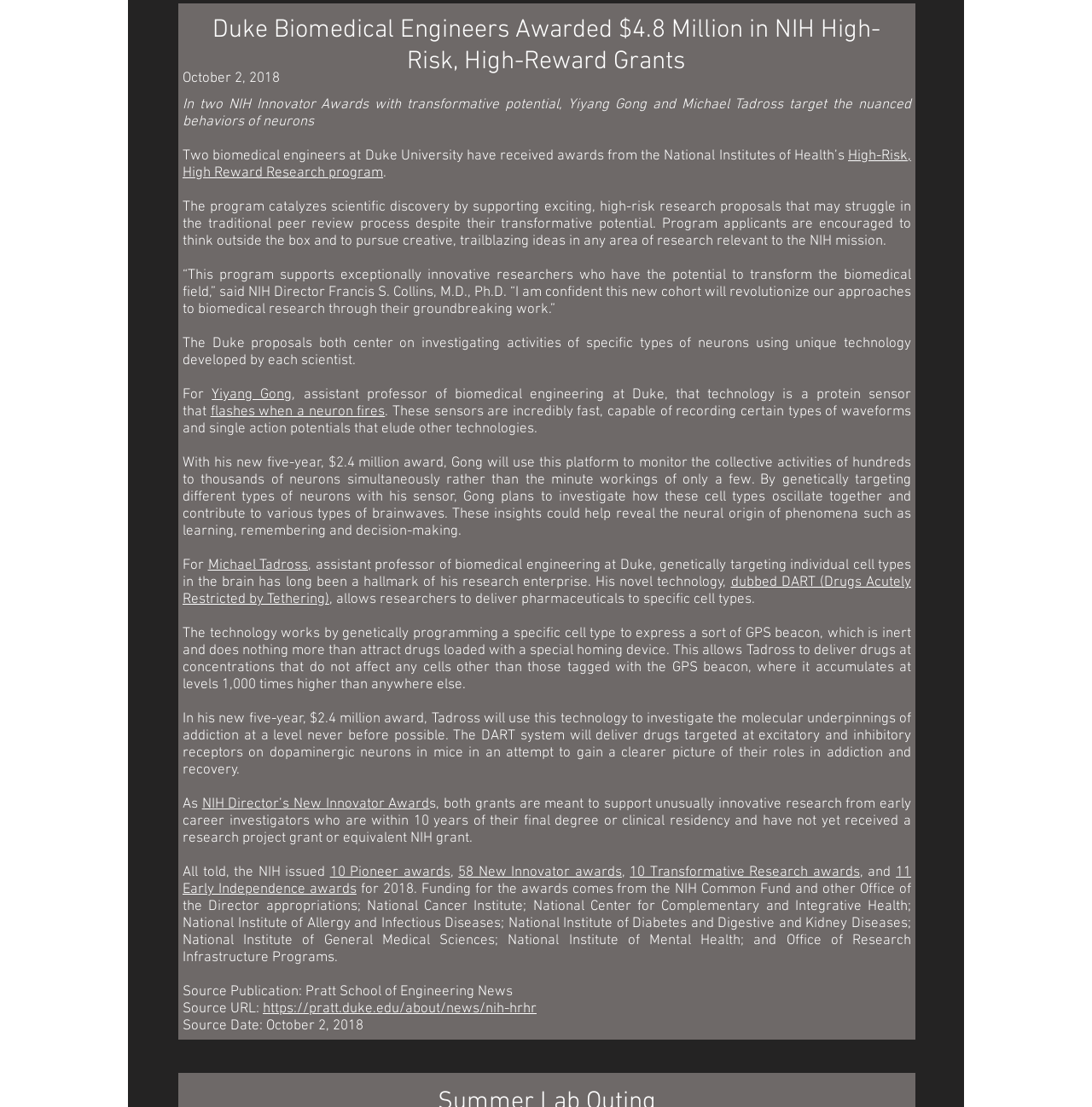Determine the bounding box coordinates for the area that needs to be clicked to fulfill this task: "Check the source publication of this news". The coordinates must be given as four float numbers between 0 and 1, i.e., [left, top, right, bottom].

[0.167, 0.888, 0.47, 0.904]